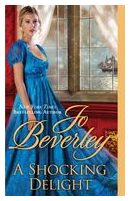Answer the question briefly using a single word or phrase: 
Where is the author's name located?

at the top